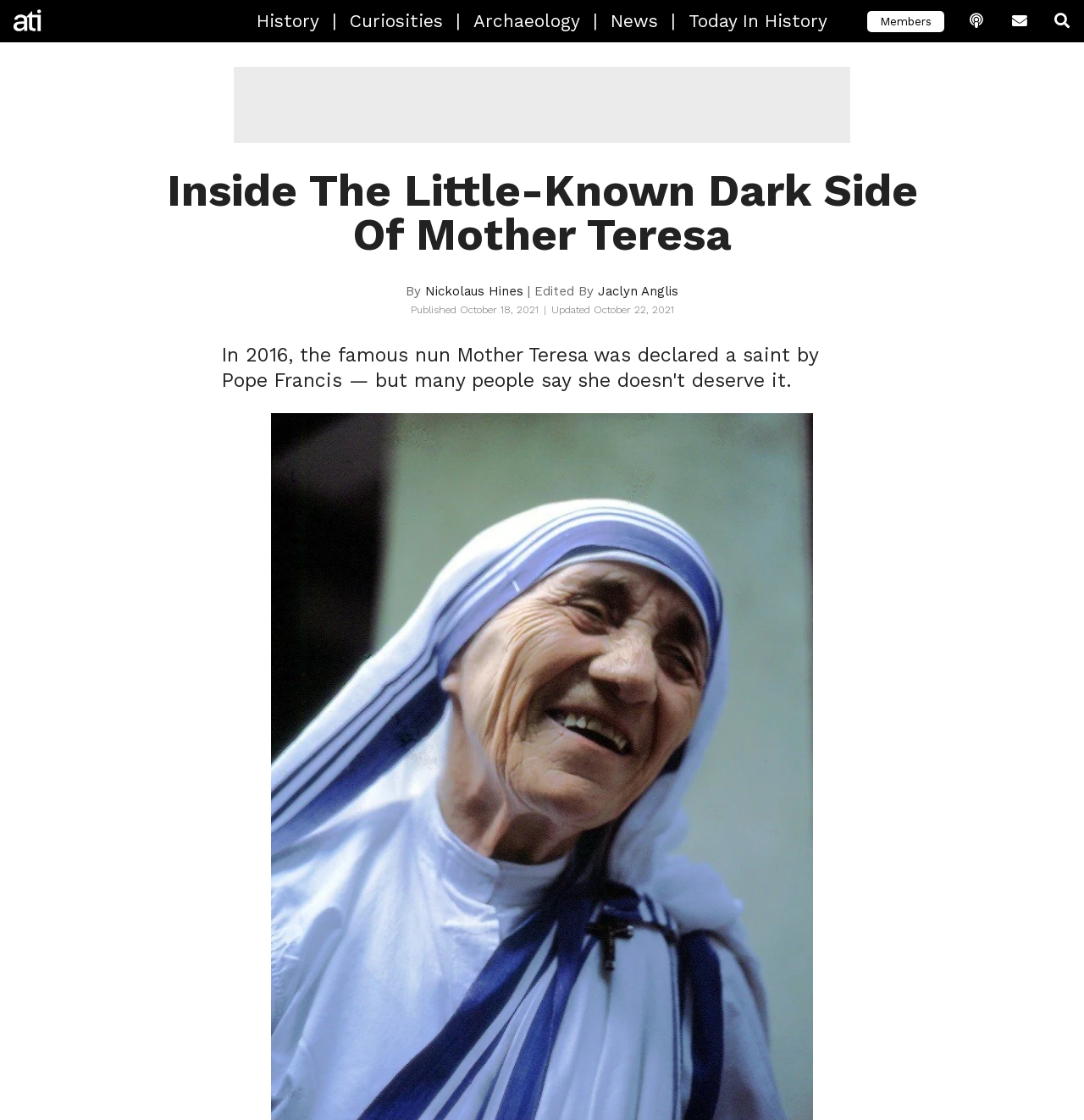Please find the bounding box coordinates of the clickable region needed to complete the following instruction: "check Today In History". The bounding box coordinates must consist of four float numbers between 0 and 1, i.e., [left, top, right, bottom].

[0.623, 0.0, 0.775, 0.038]